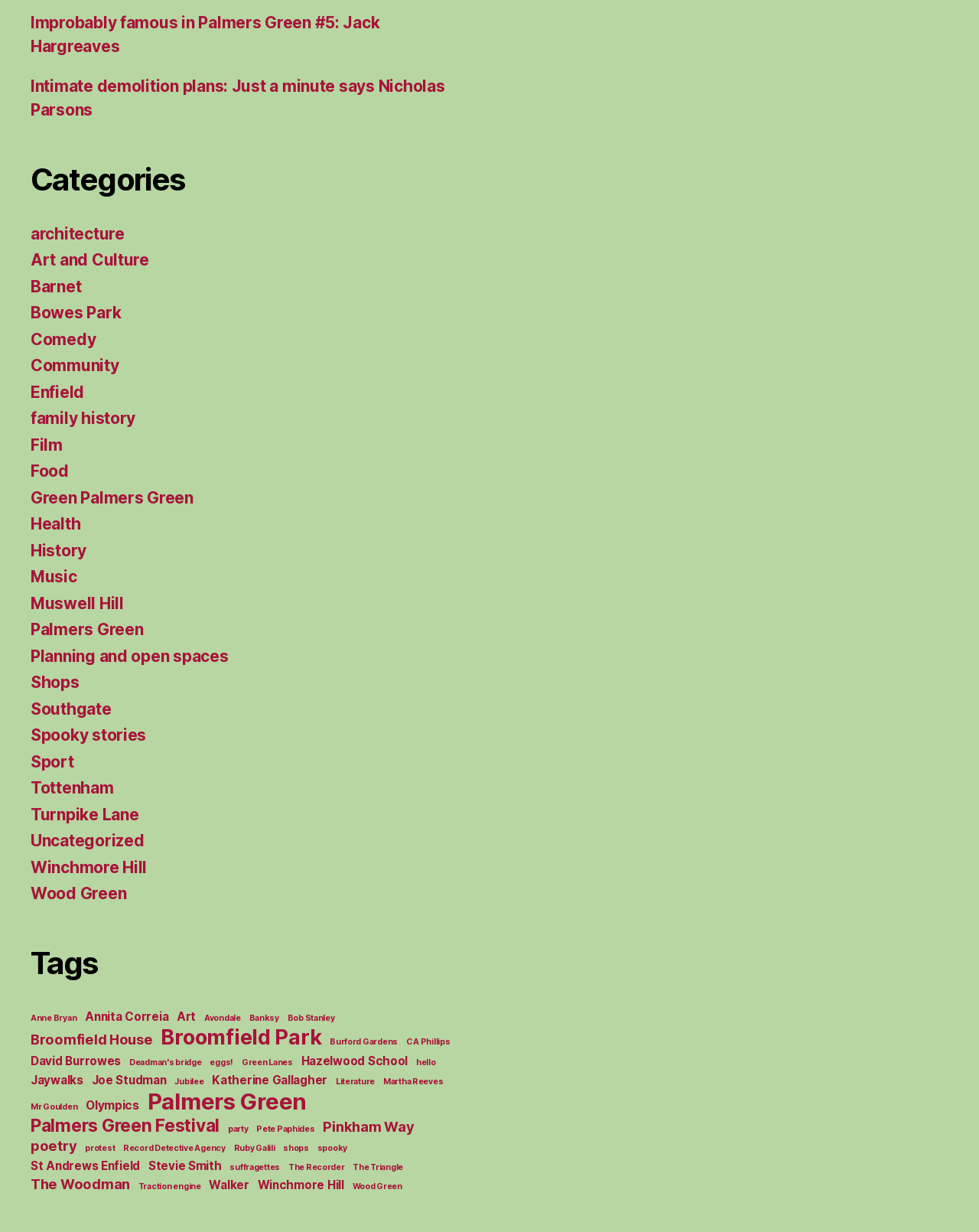Provide the bounding box coordinates of the HTML element described as: "Deadman's bridge". The bounding box coordinates should be four float numbers between 0 and 1, i.e., [left, top, right, bottom].

[0.132, 0.858, 0.206, 0.866]